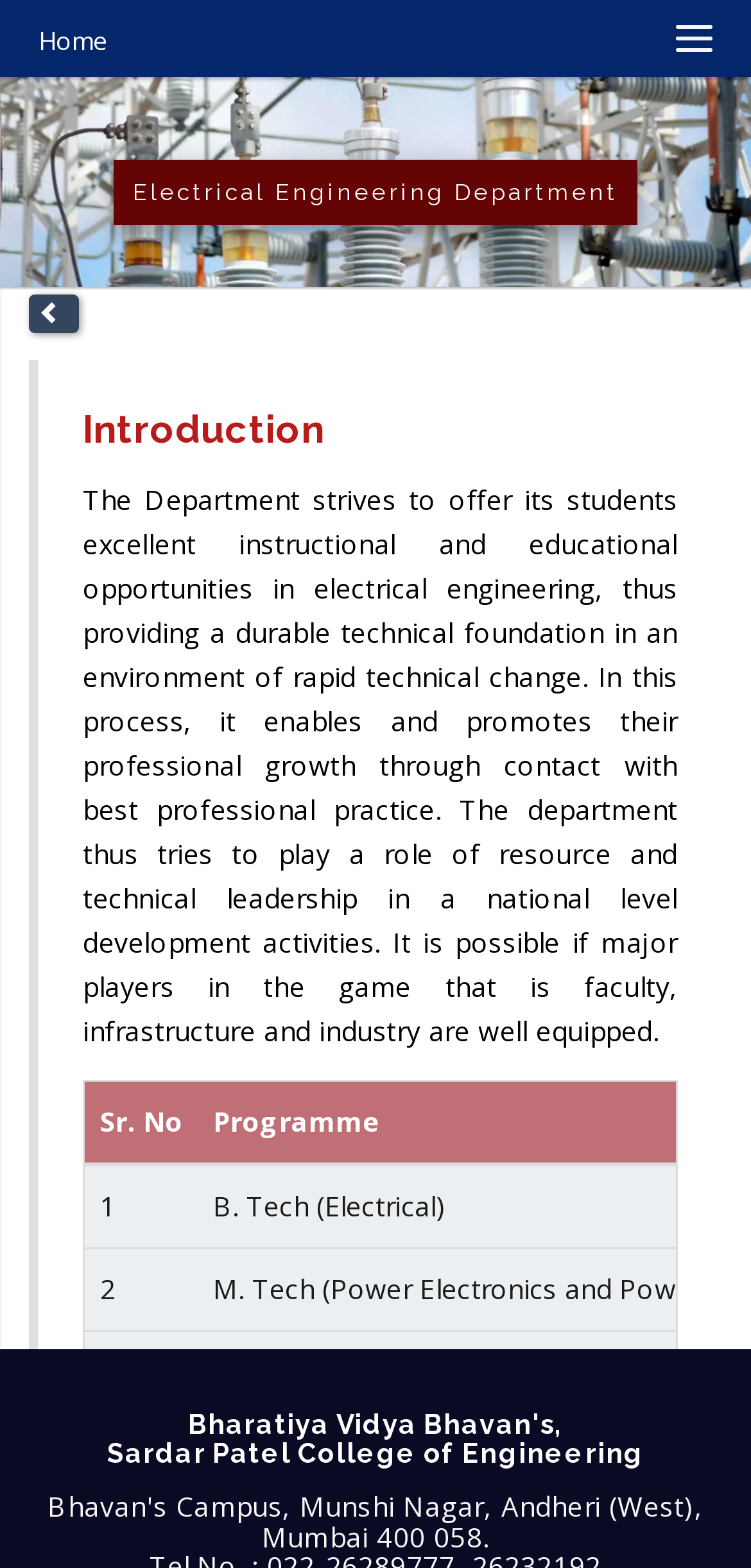What is the name of the institution? Observe the screenshot and provide a one-word or short phrase answer.

Bharatiya Vidya Bhavan's, Sardar Patel College of Engineering